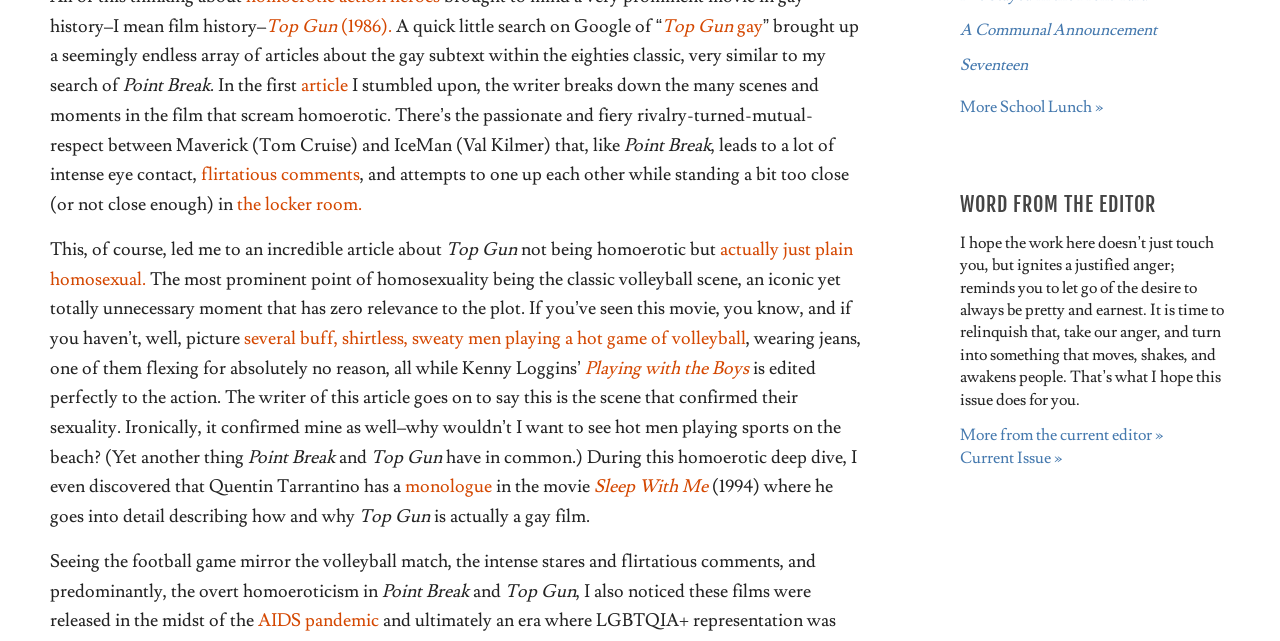Please specify the bounding box coordinates of the clickable region necessary for completing the following instruction: "Search for something". The coordinates must consist of four float numbers between 0 and 1, i.e., [left, top, right, bottom].

None